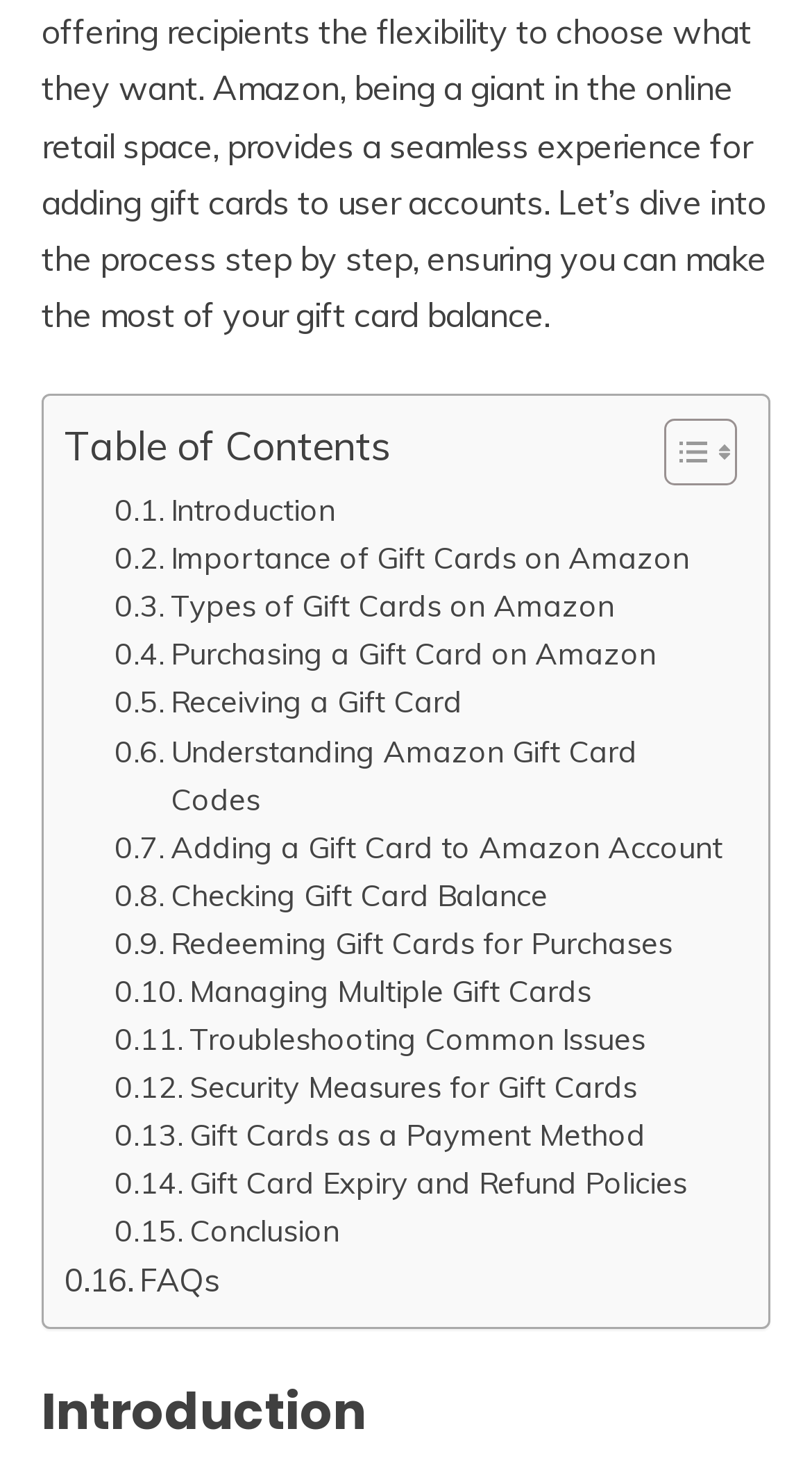What is the text above the table of contents?
Relying on the image, give a concise answer in one word or a brief phrase.

Table of Contents